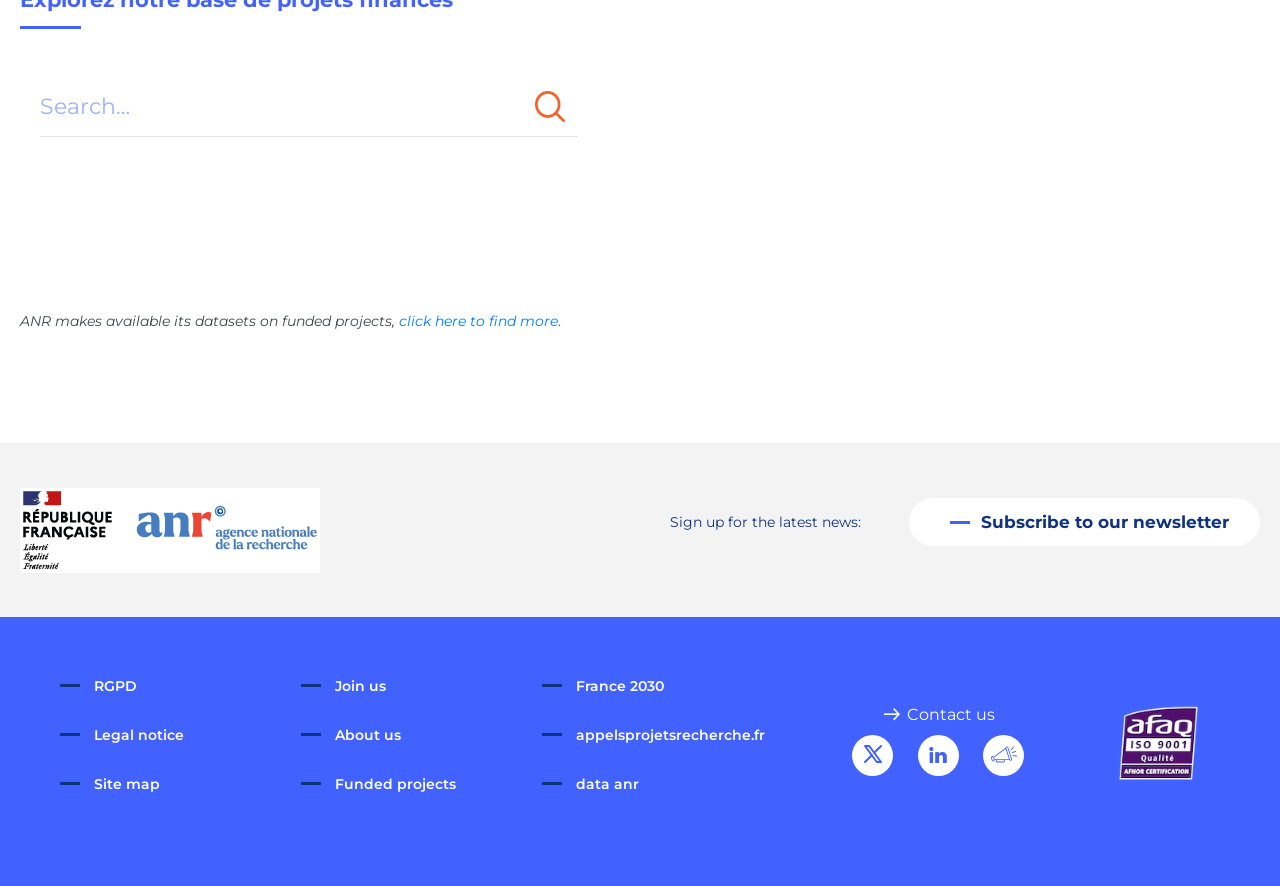Utilize the details in the image to thoroughly answer the following question: What is the text on the top-left image?

The top-left image has a bounding box coordinate of [0.016, 0.55, 0.25, 0.646] and its OCR text is 'Back to Home'.